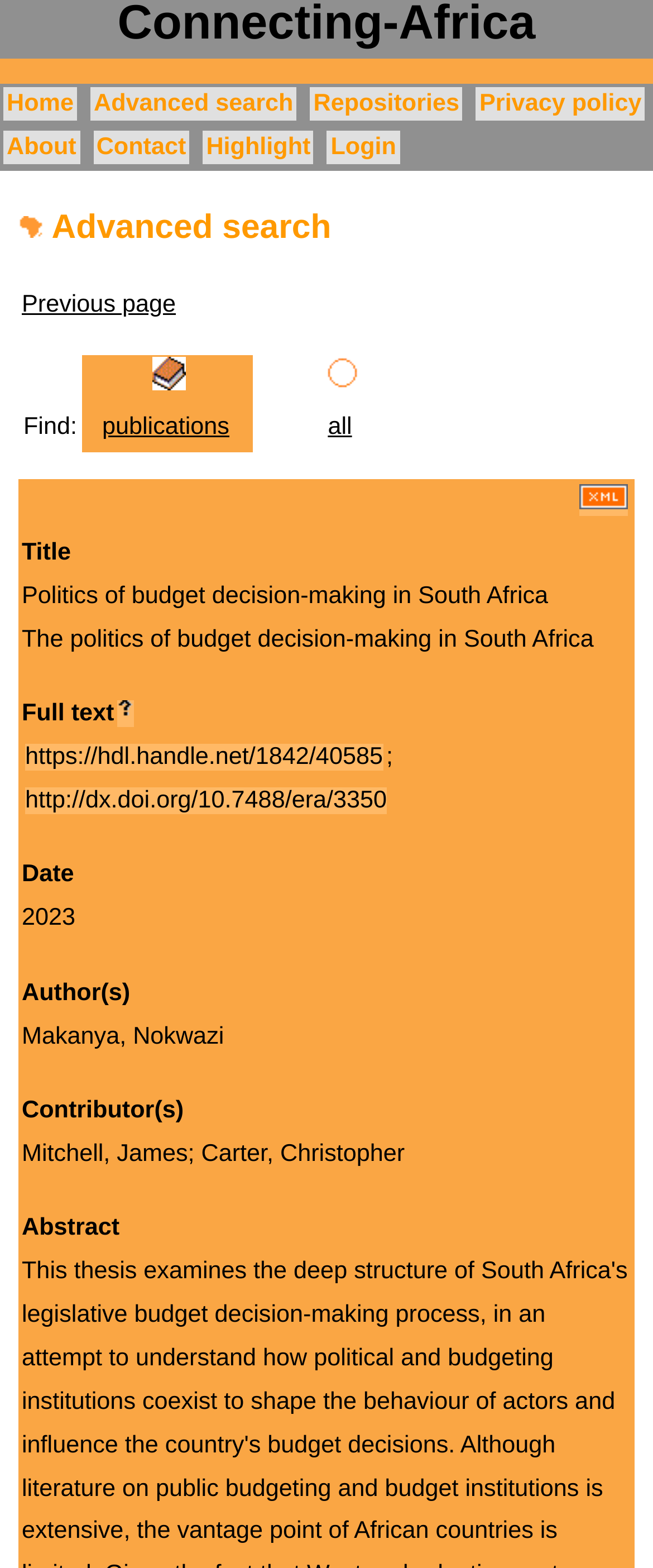Provide the bounding box coordinates of the HTML element described by the text: "Repositories".

[0.475, 0.055, 0.709, 0.077]